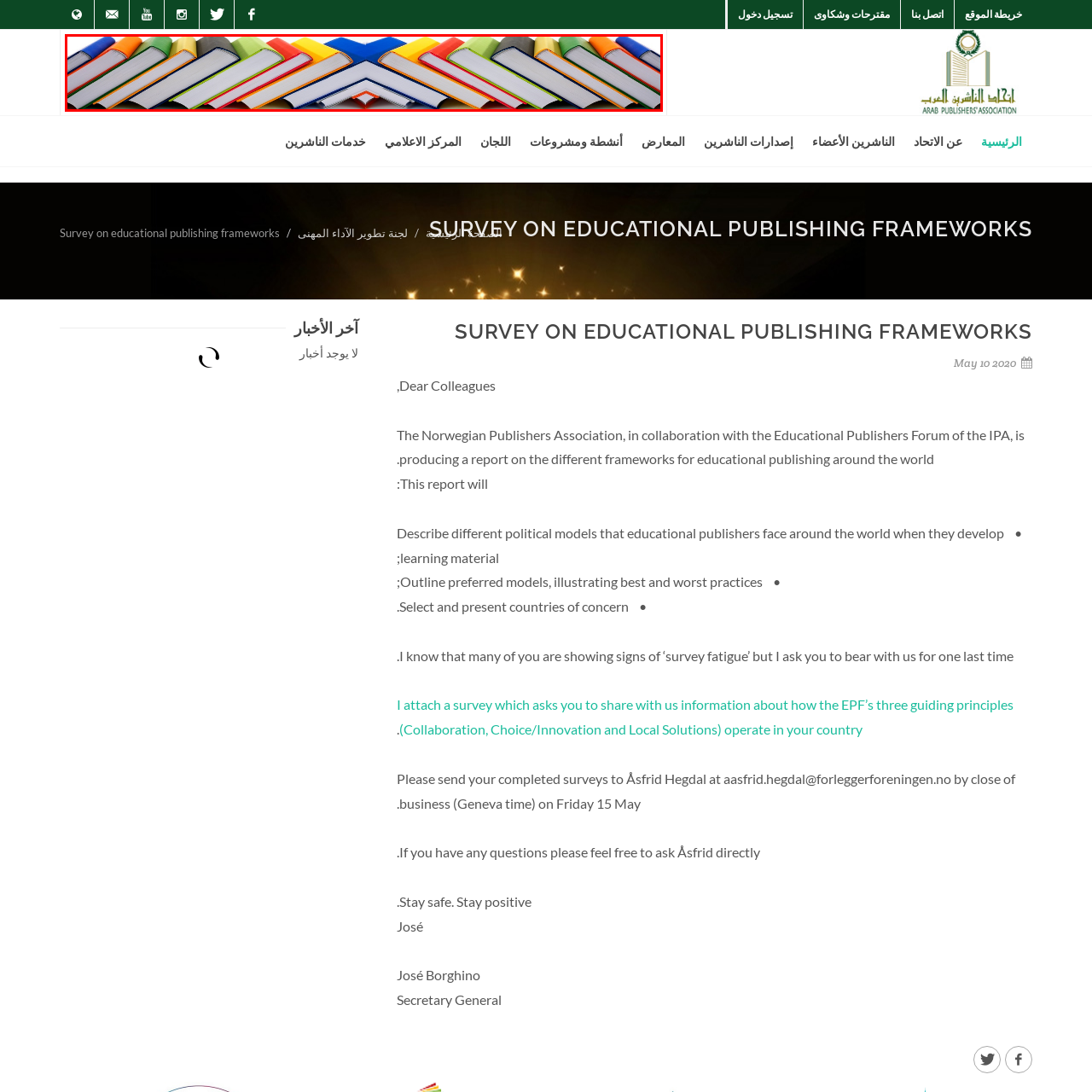Analyze the image highlighted by the red bounding box and give a one-word or phrase answer to the query: What theme does the image represent?

Education and knowledge